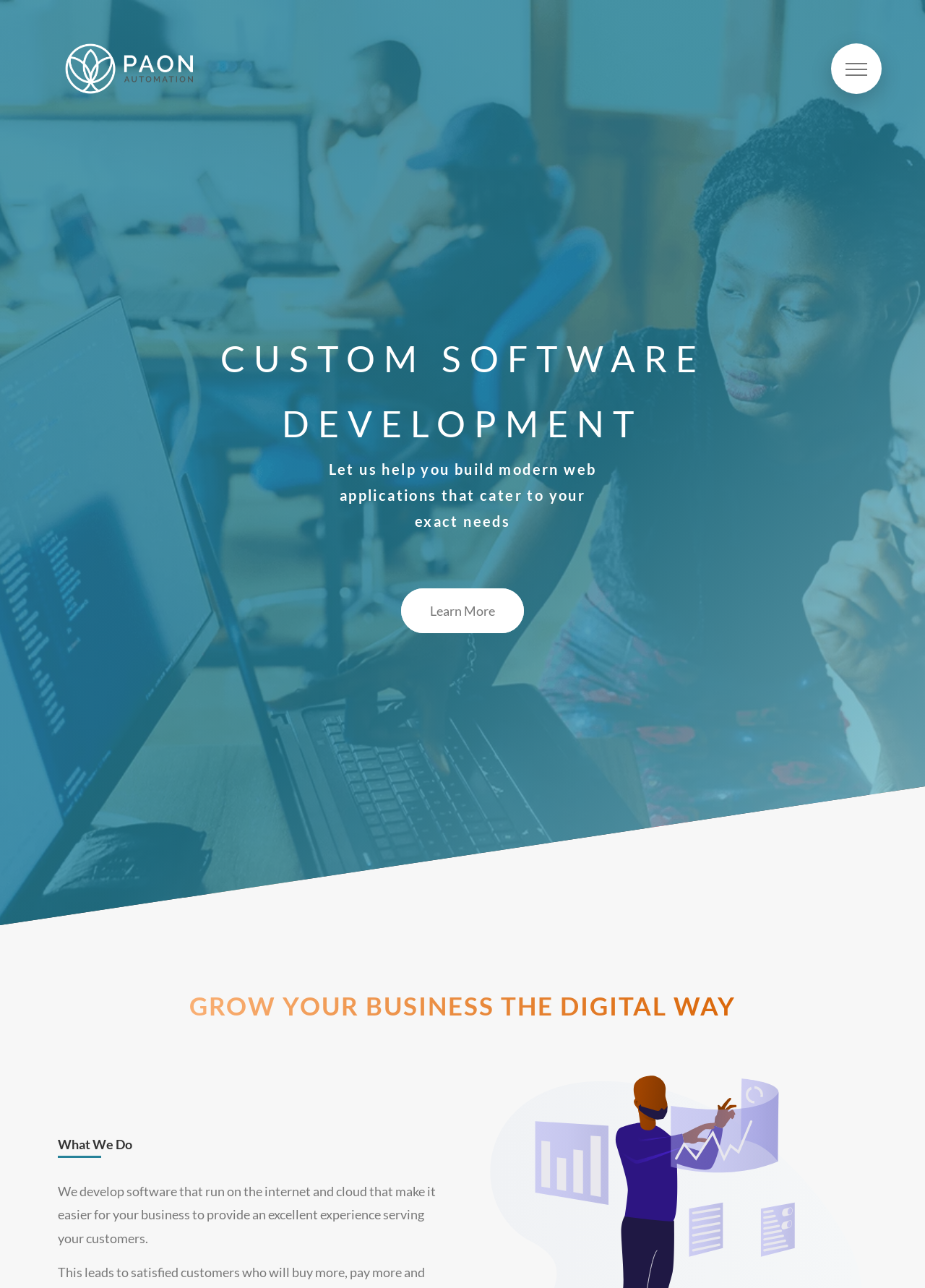Respond to the question below with a single word or phrase: What is the benefit of the company's software?

Excellent customer experience